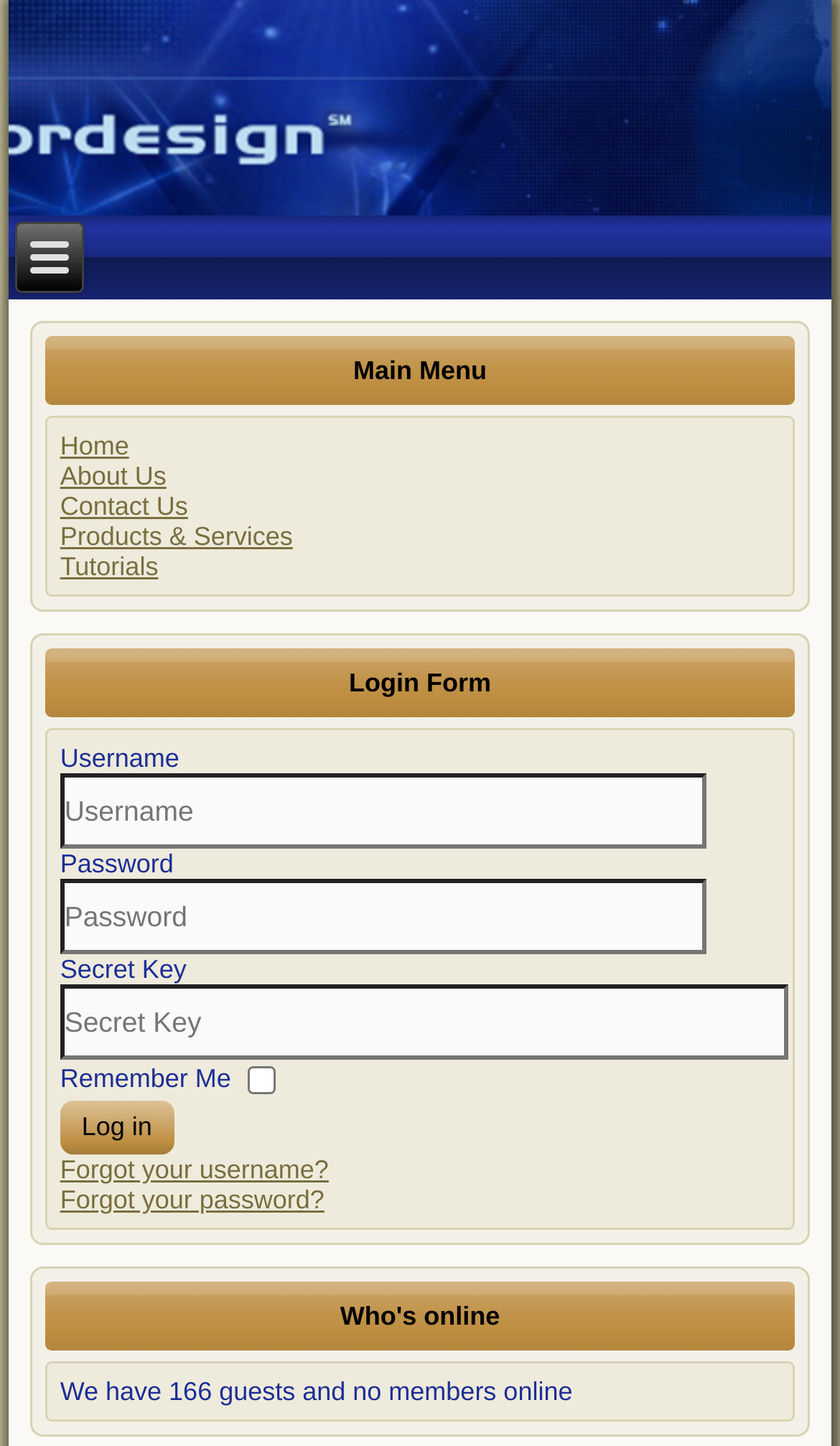Based on the image, please elaborate on the answer to the following question:
What is the third form field in the login form?

The login form consists of several form fields, including 'Username', 'Password', and 'Secret Key'. The 'Secret Key' field is the third form field in the login form.